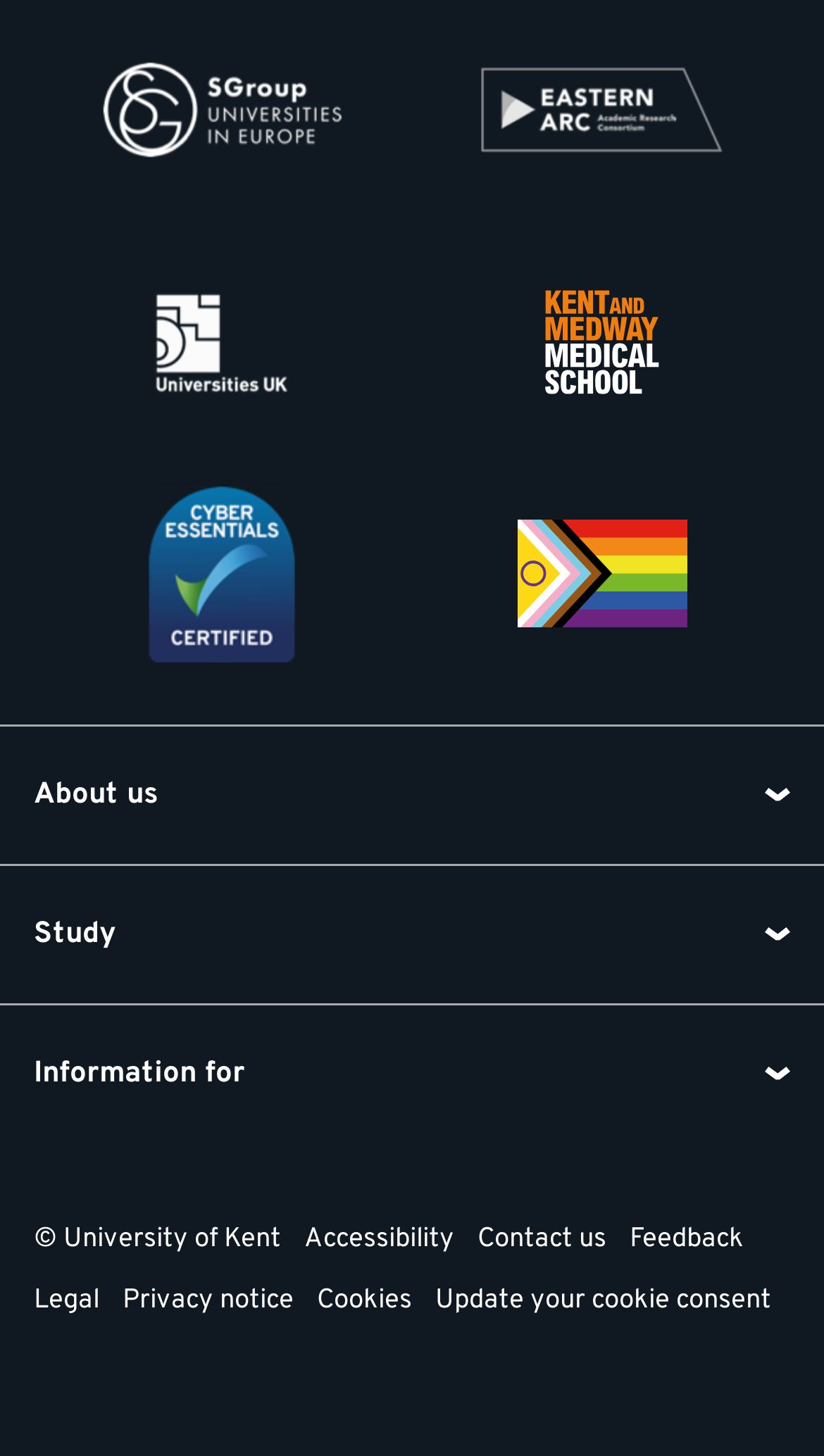Identify the bounding box coordinates of the HTML element based on this description: "alt="Local Talk News"".

None